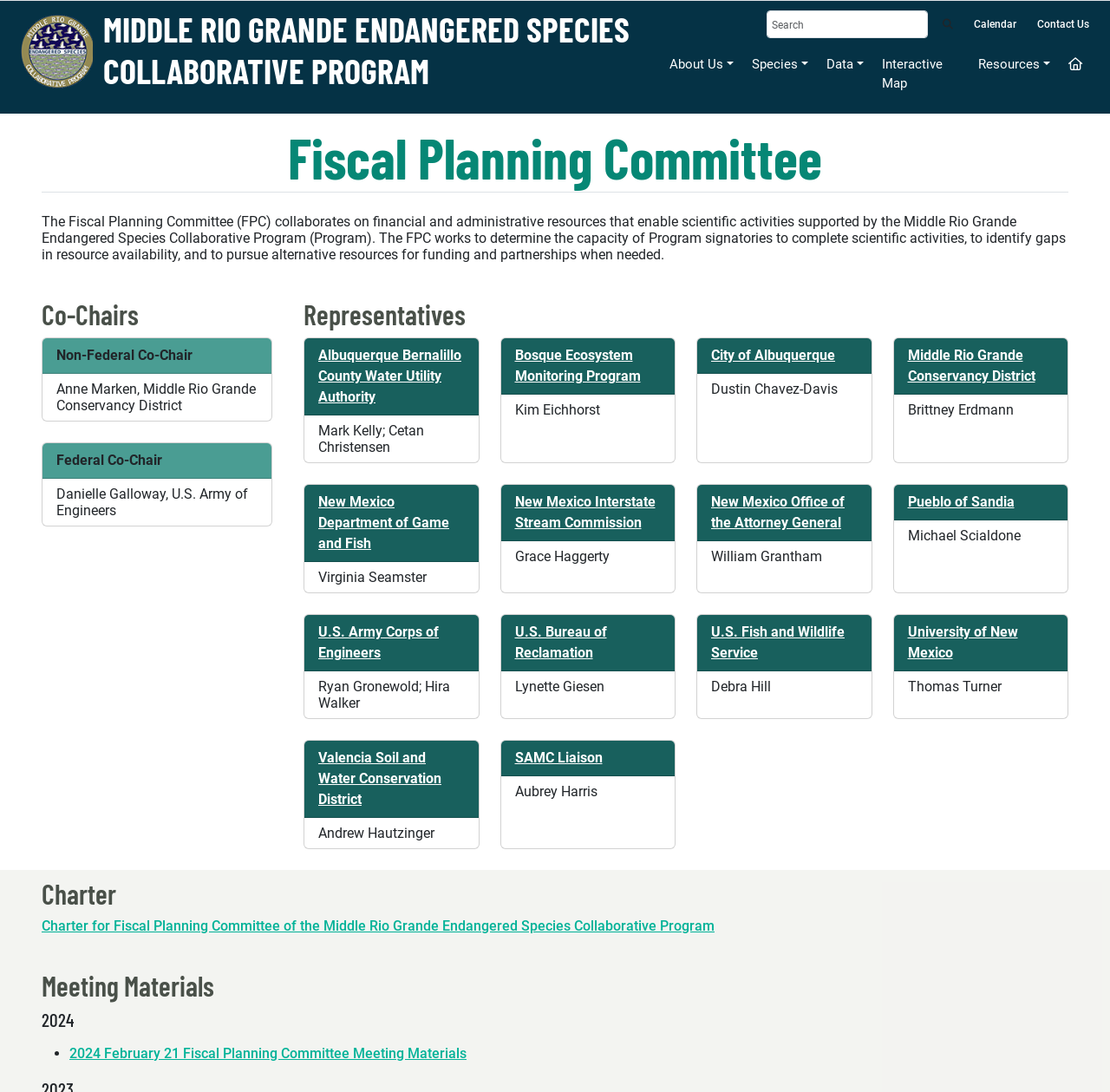Find and indicate the bounding box coordinates of the region you should select to follow the given instruction: "Learn about the Fiscal Planning Committee".

[0.038, 0.114, 0.962, 0.176]